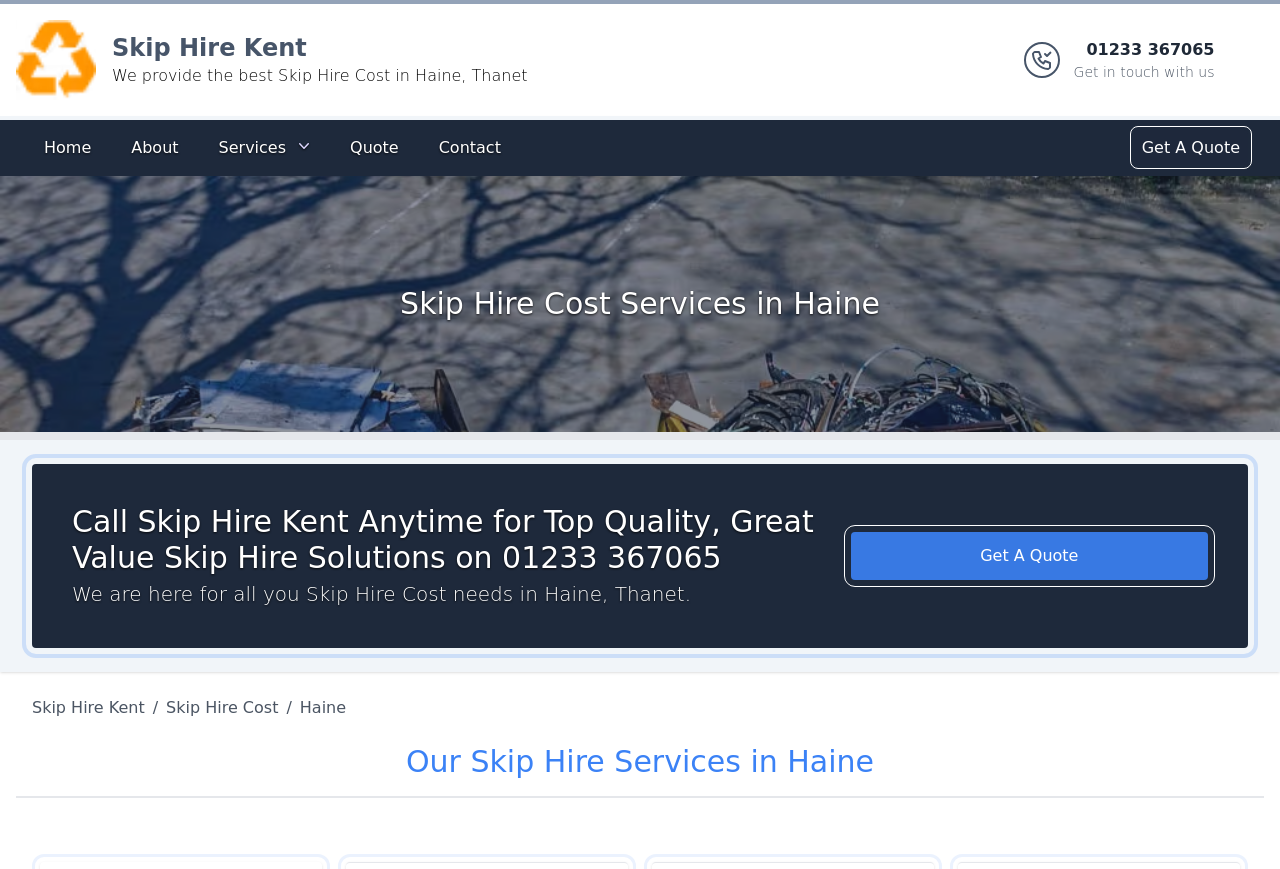What is the name of the company providing skip hire services? Please answer the question using a single word or phrase based on the image.

Skip Hire Kent